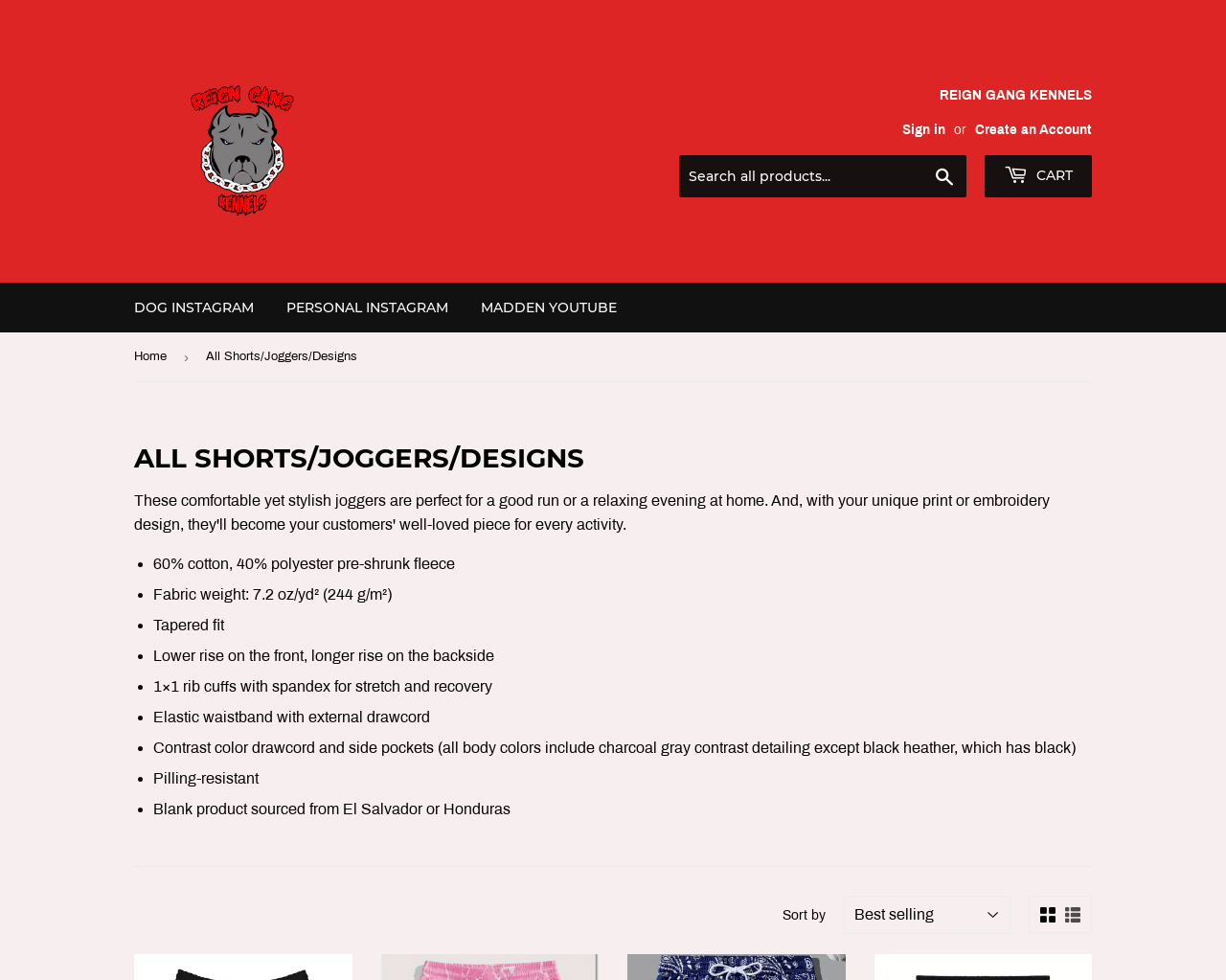Provide the bounding box coordinates, formatted as (top-left x, top-left y, bottom-right x, bottom-right y), with all values being floating point numbers between 0 and 1. Identify the bounding box of the UI element that matches the description: Home

[0.109, 0.339, 0.141, 0.389]